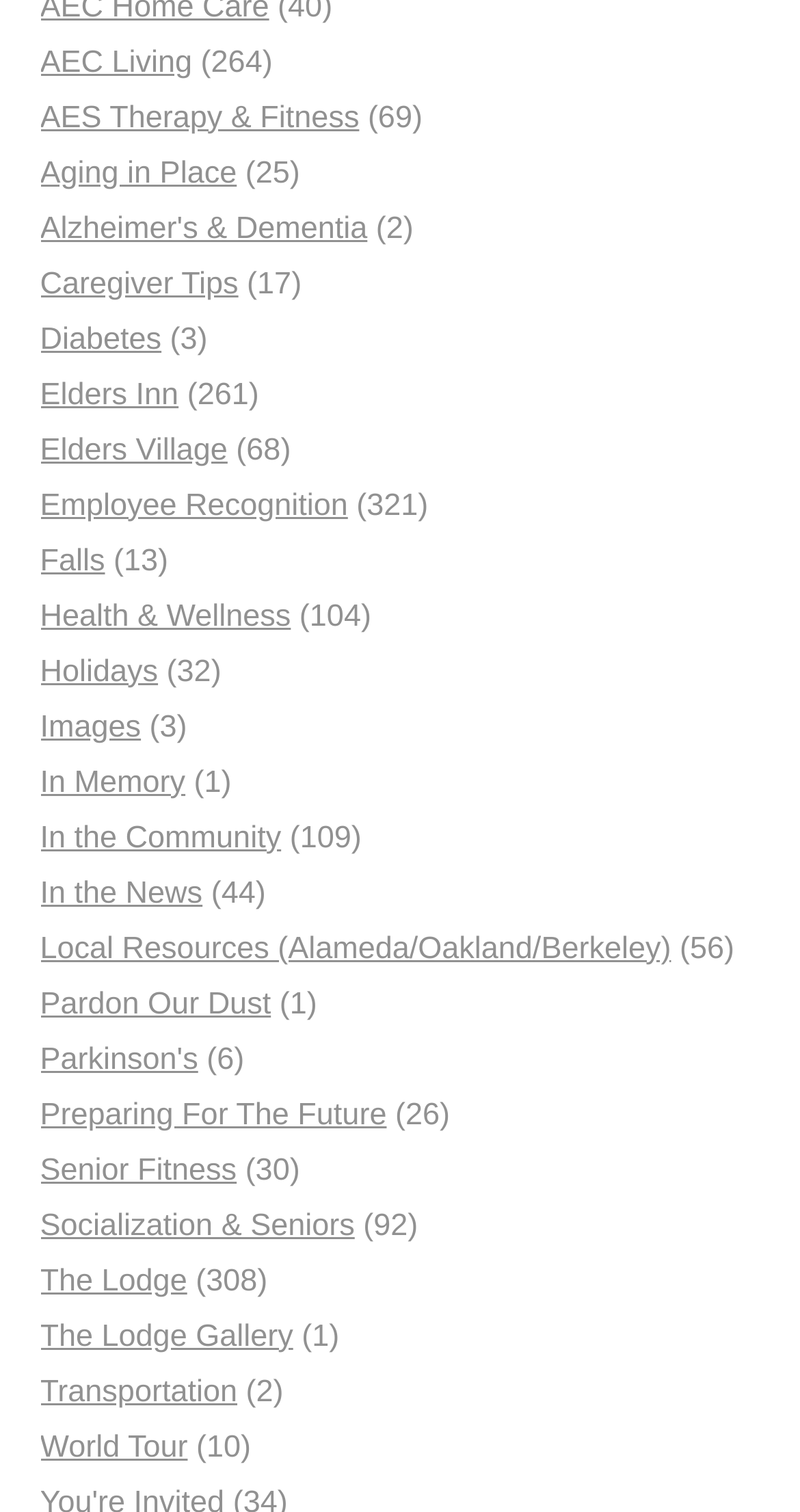What is the longest link text on this webpage?
Answer the question with a single word or phrase by looking at the picture.

Local Resources (Alameda/Oakland/Berkeley)